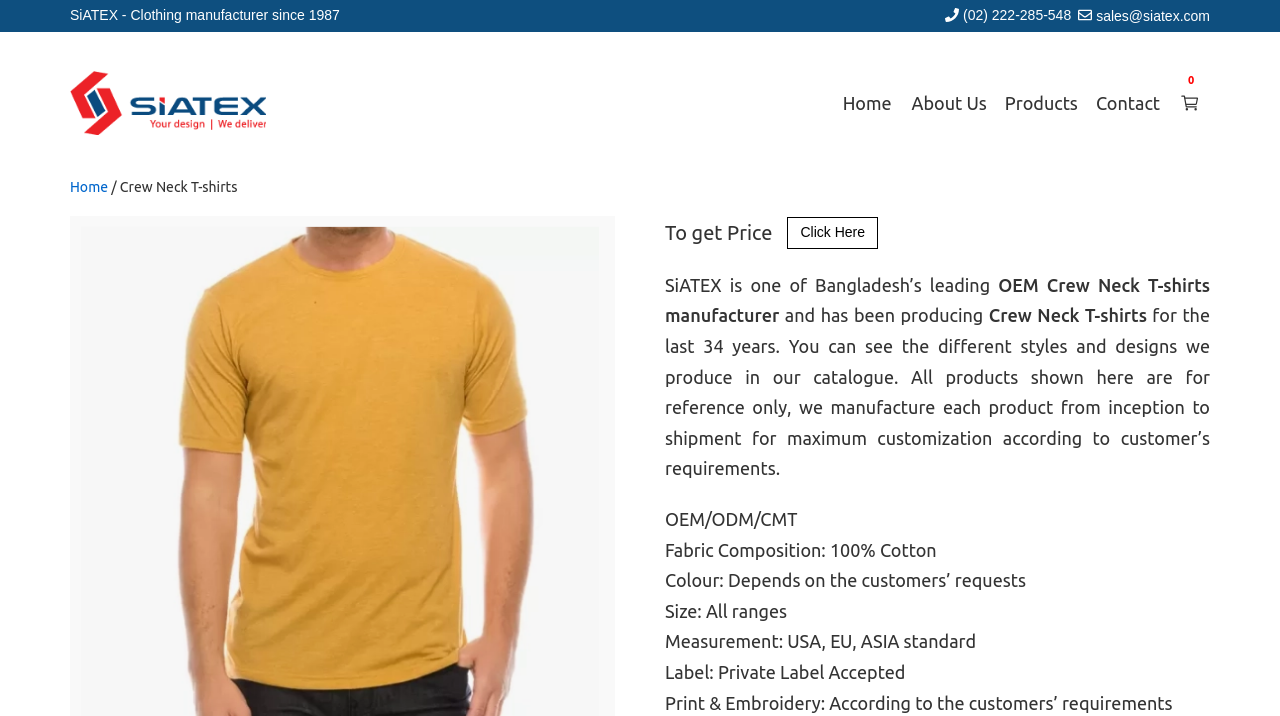Determine the bounding box coordinates (top-left x, top-left y, bottom-right x, bottom-right y) of the UI element described in the following text: Home

[0.651, 0.113, 0.704, 0.175]